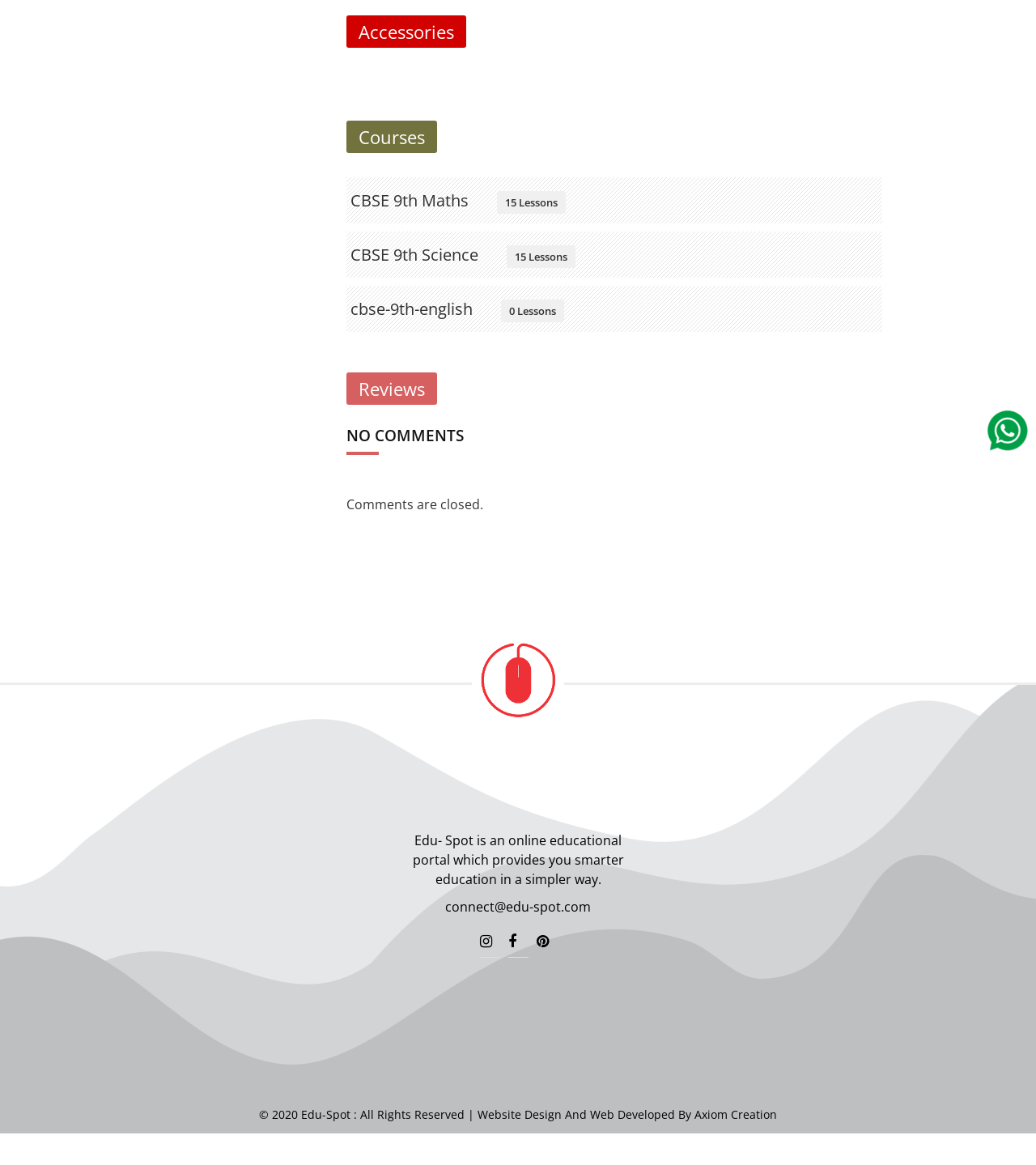Determine the bounding box of the UI element mentioned here: "parent_node: Login". The coordinates must be in the format [left, top, right, bottom] with values ranging from 0 to 1.

[0.953, 0.352, 0.992, 0.393]